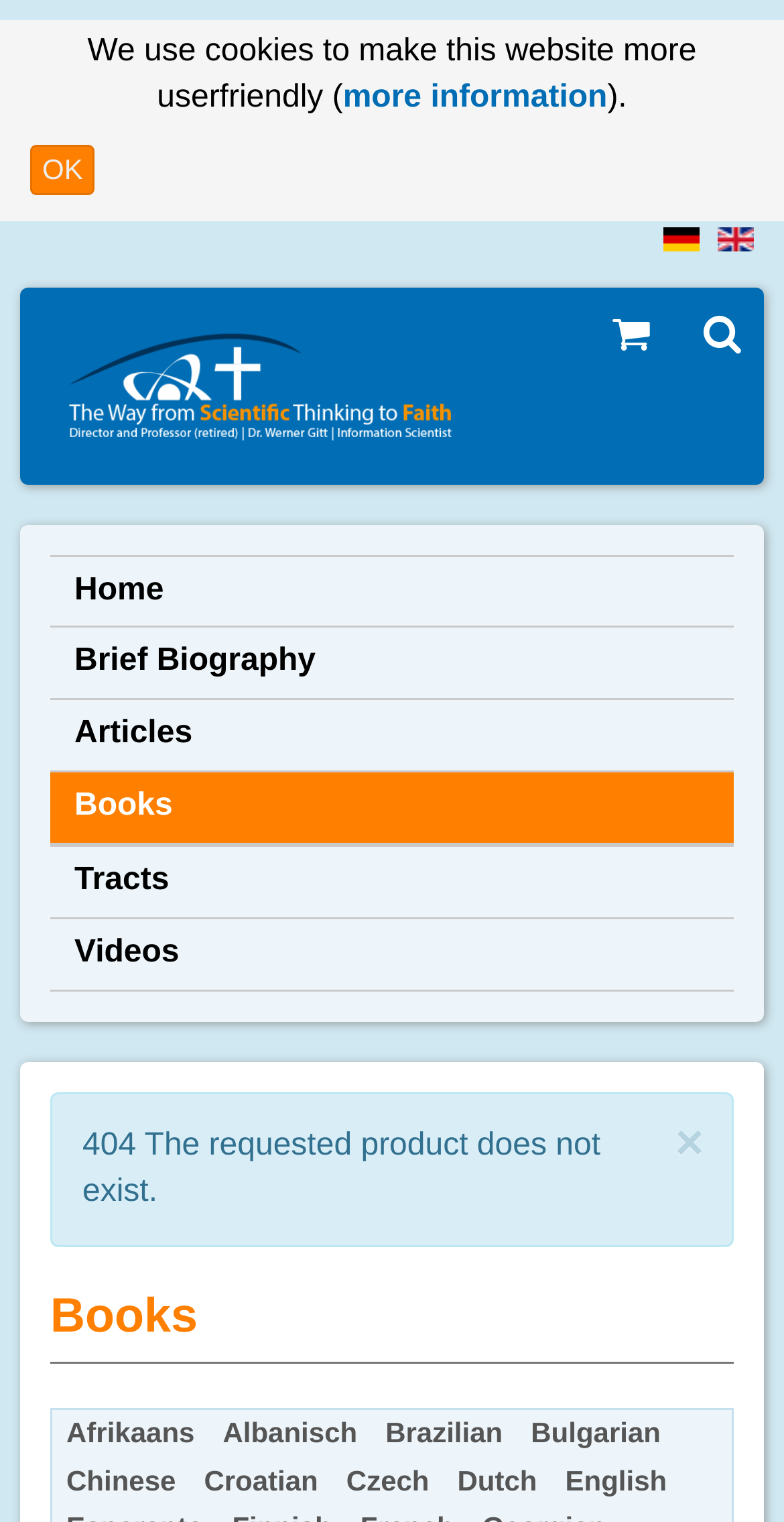How many main navigation links are available?
Can you provide an in-depth and detailed response to the question?

The webpage has a main navigation section with 7 links, namely Home, Brief Biography, Articles, Books, Tracts, Videos, and an alert message indicating a product not found.